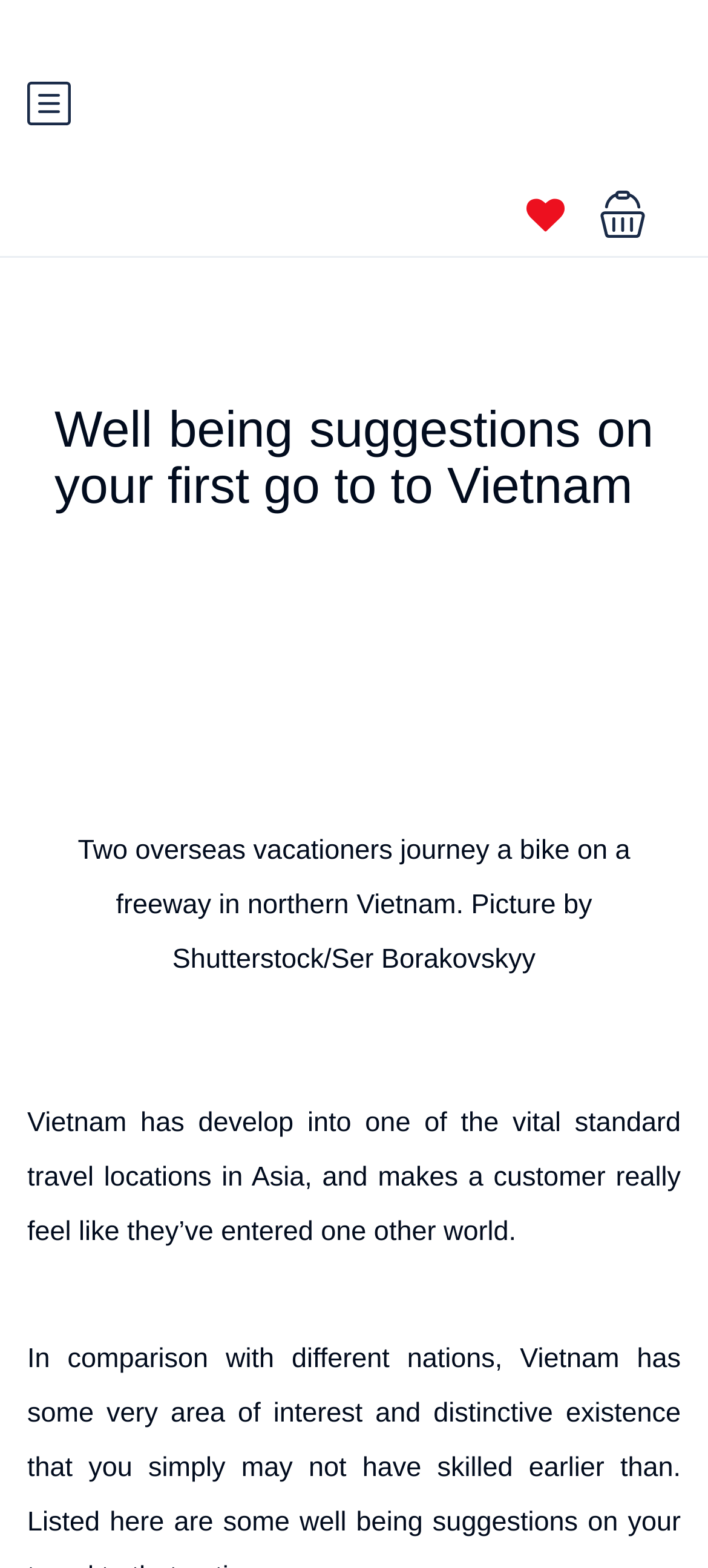Based on the description "April 30, 2004", find the bounding box of the specified UI element.

None